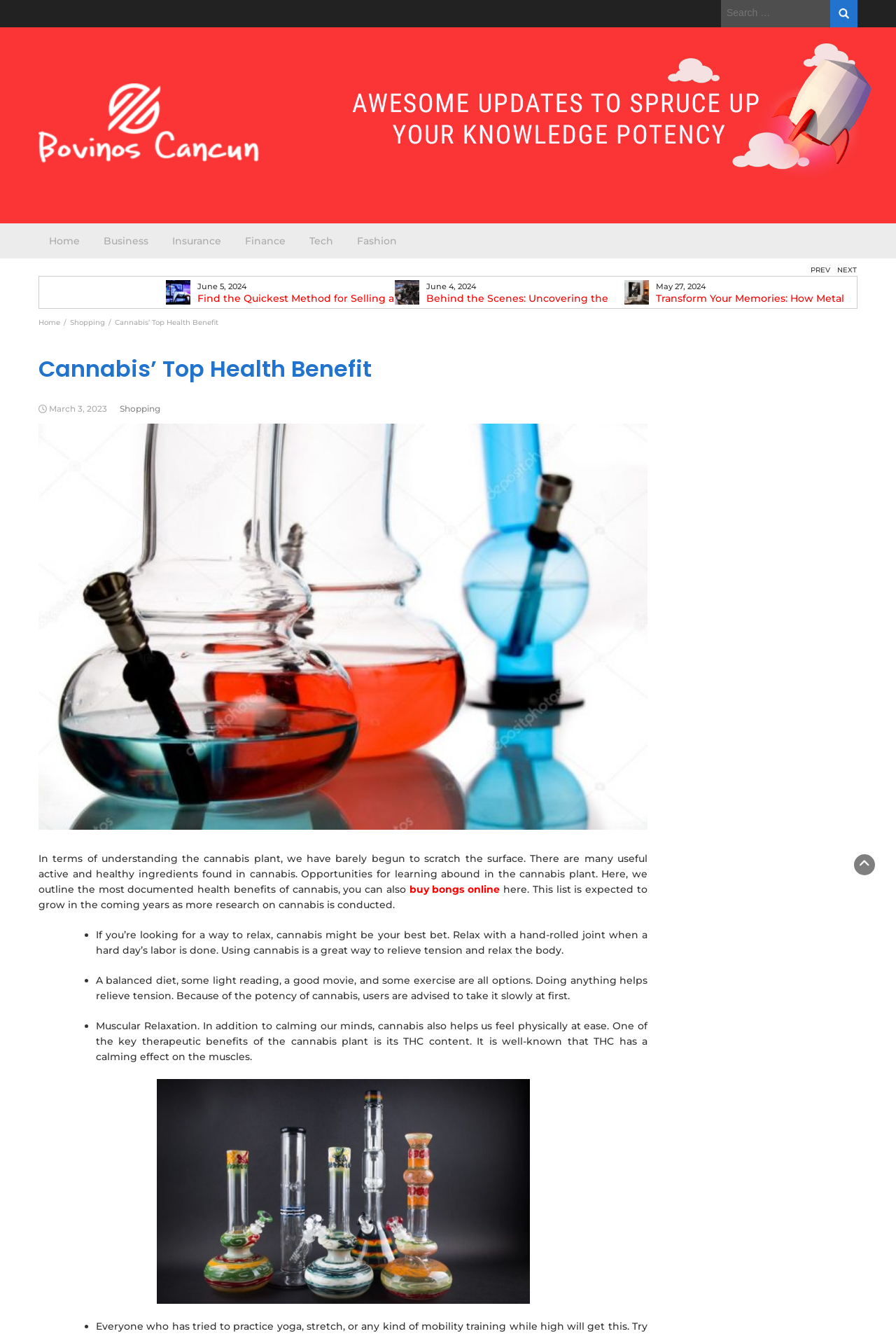Could you provide the bounding box coordinates for the portion of the screen to click to complete this instruction: "Read 'Breaking News'"?

[0.069, 0.214, 0.156, 0.223]